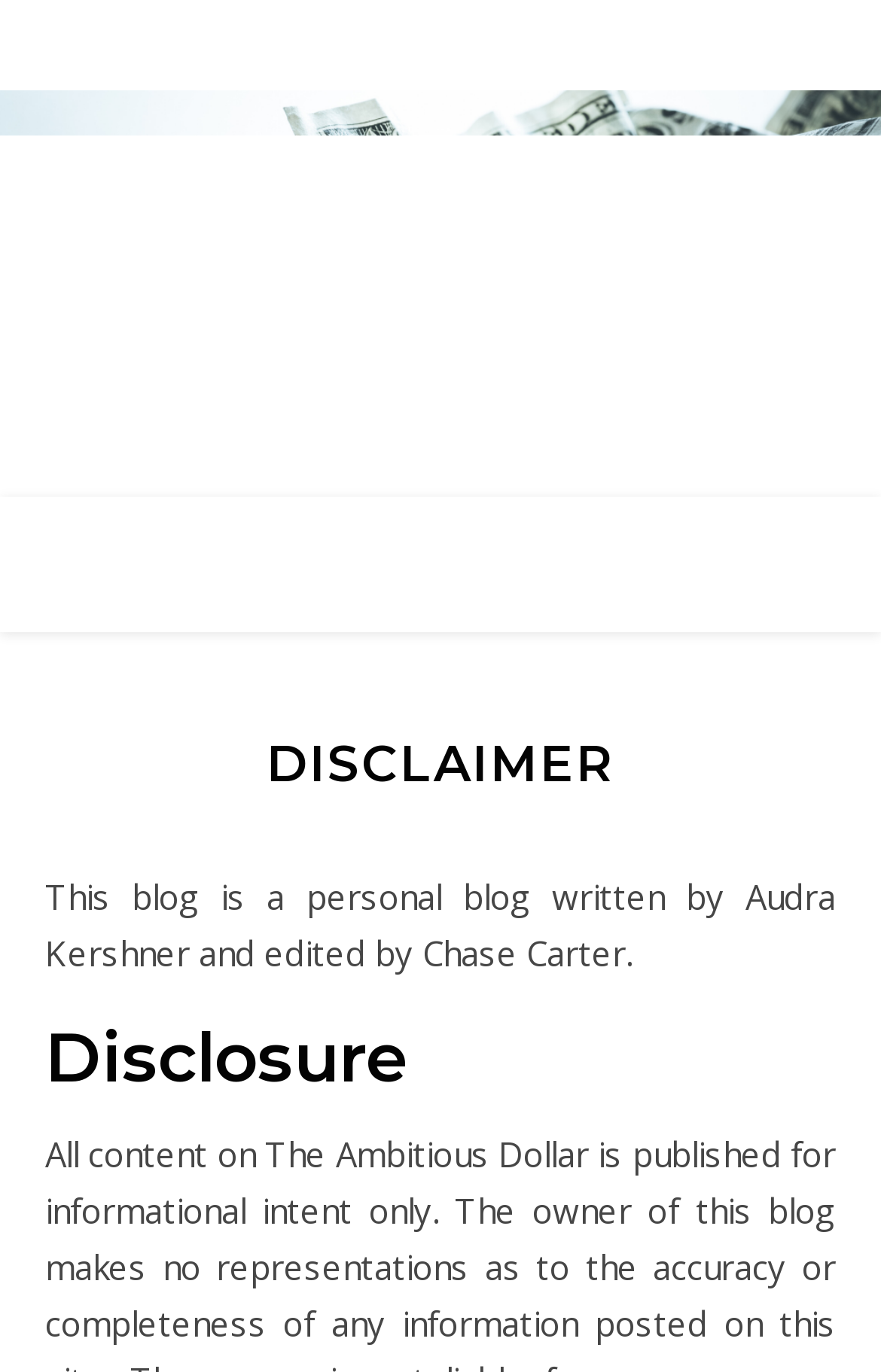Please provide the bounding box coordinates in the format (top-left x, top-left y, bottom-right x, bottom-right y). Remember, all values are floating point numbers between 0 and 1. What is the bounding box coordinate of the region described as: title="The Ambitious Dollar"

[0.0, 0.066, 1.0, 0.362]